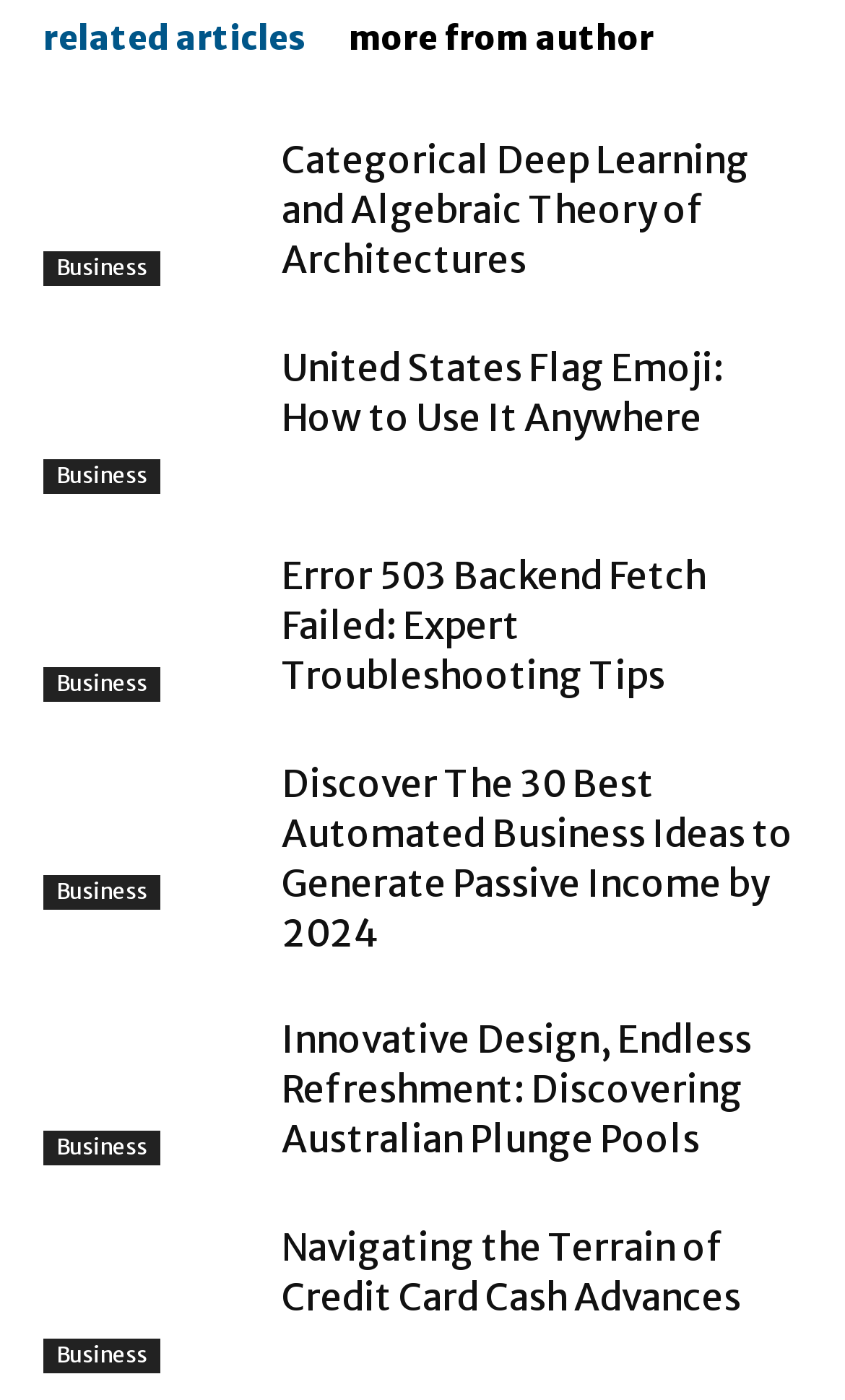Locate the bounding box coordinates of the area to click to fulfill this instruction: "learn about 'Australian Plunge Pools'". The bounding box should be presented as four float numbers between 0 and 1, in the order [left, top, right, bottom].

[0.051, 0.726, 0.308, 0.833]